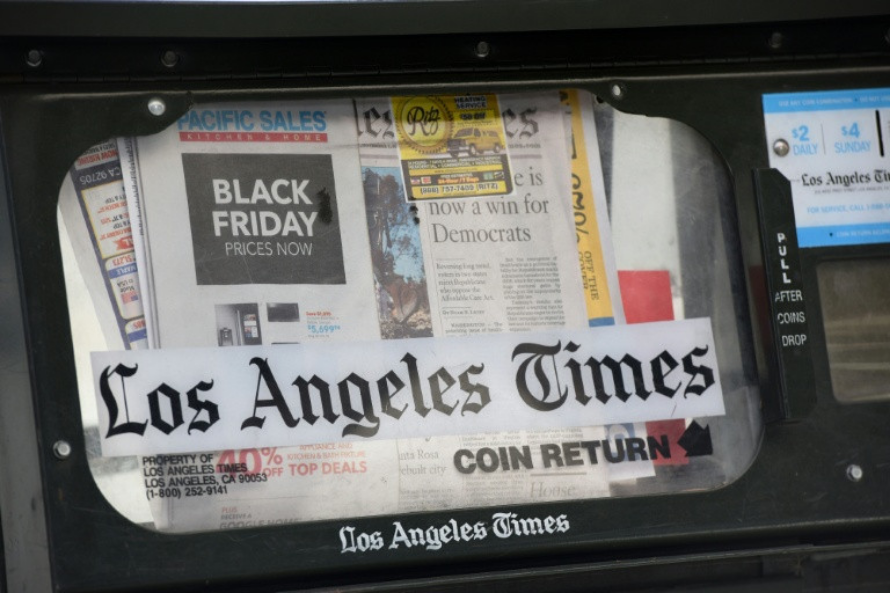Provide a short answer using a single word or phrase for the following question: 
What is the seasonal marketing push associated with?

Black Friday shopping